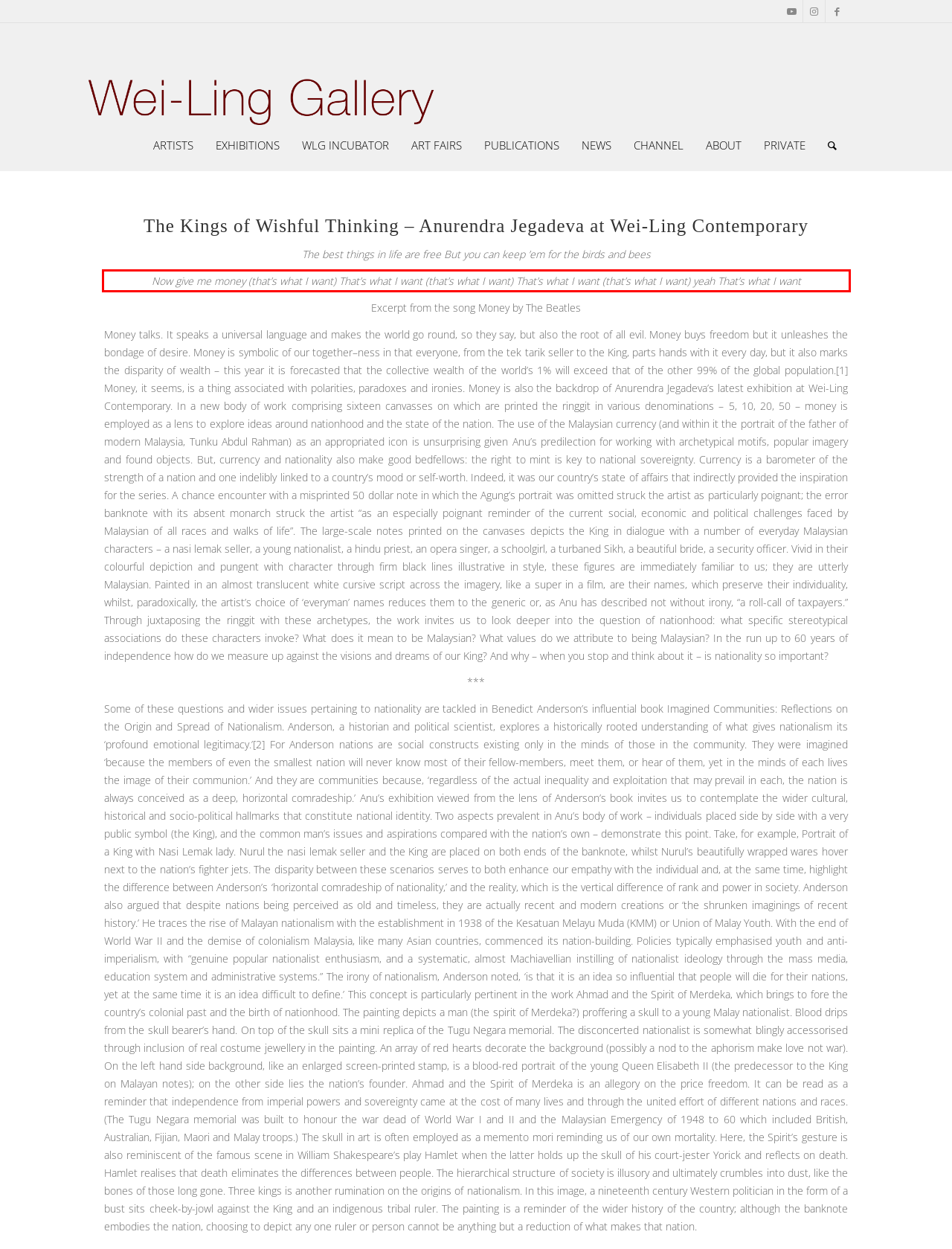Identify and extract the text within the red rectangle in the screenshot of the webpage.

Now give me money (that’s what I want) That’s what I want (that’s what I want) That’s what I want (that’s what I want) yeah That’s what I want